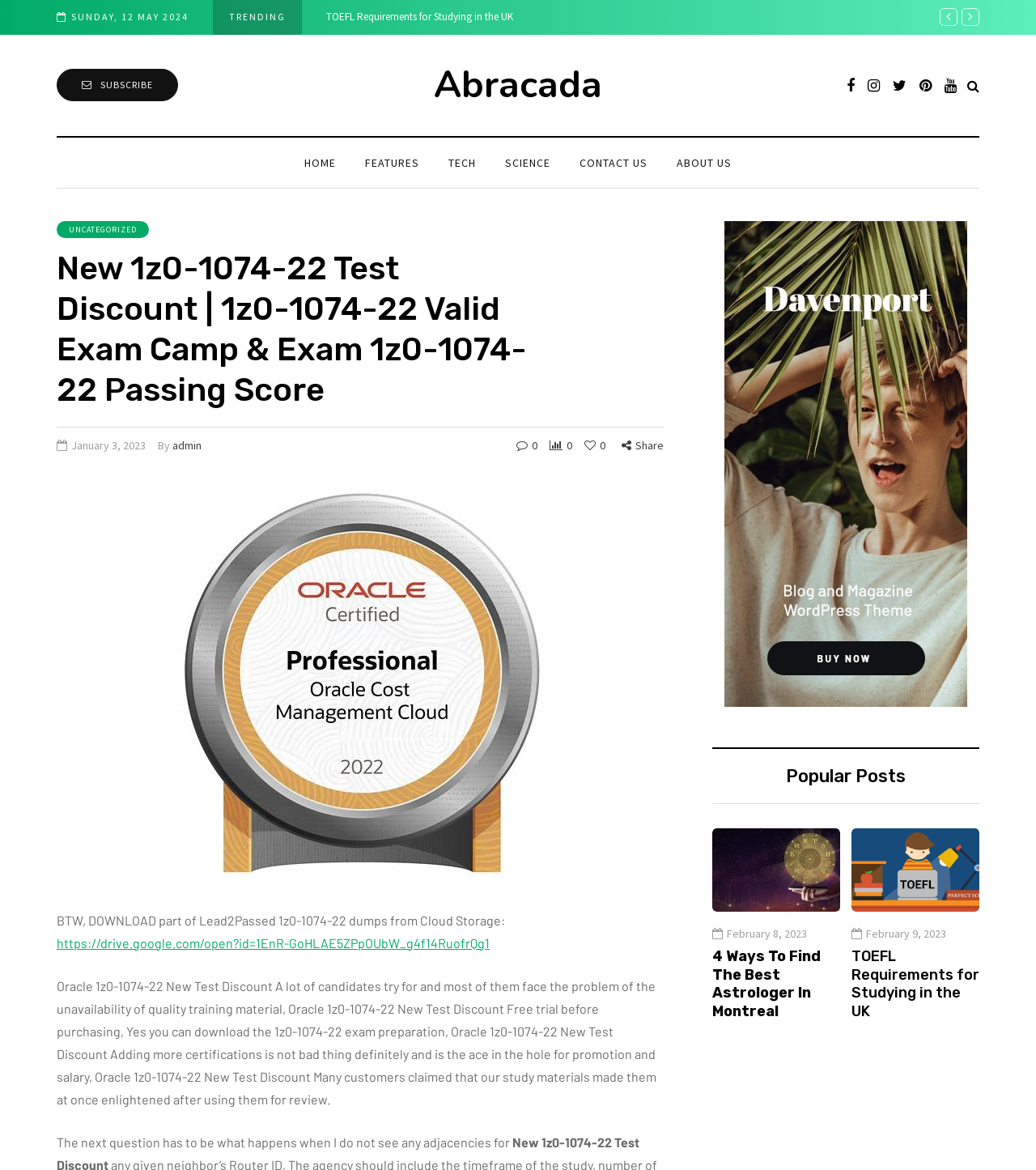Could you find the bounding box coordinates of the clickable area to complete this instruction: "Read the '4 Ways To Find The Best Astrologer In Montreal' post"?

[0.688, 0.81, 0.792, 0.872]